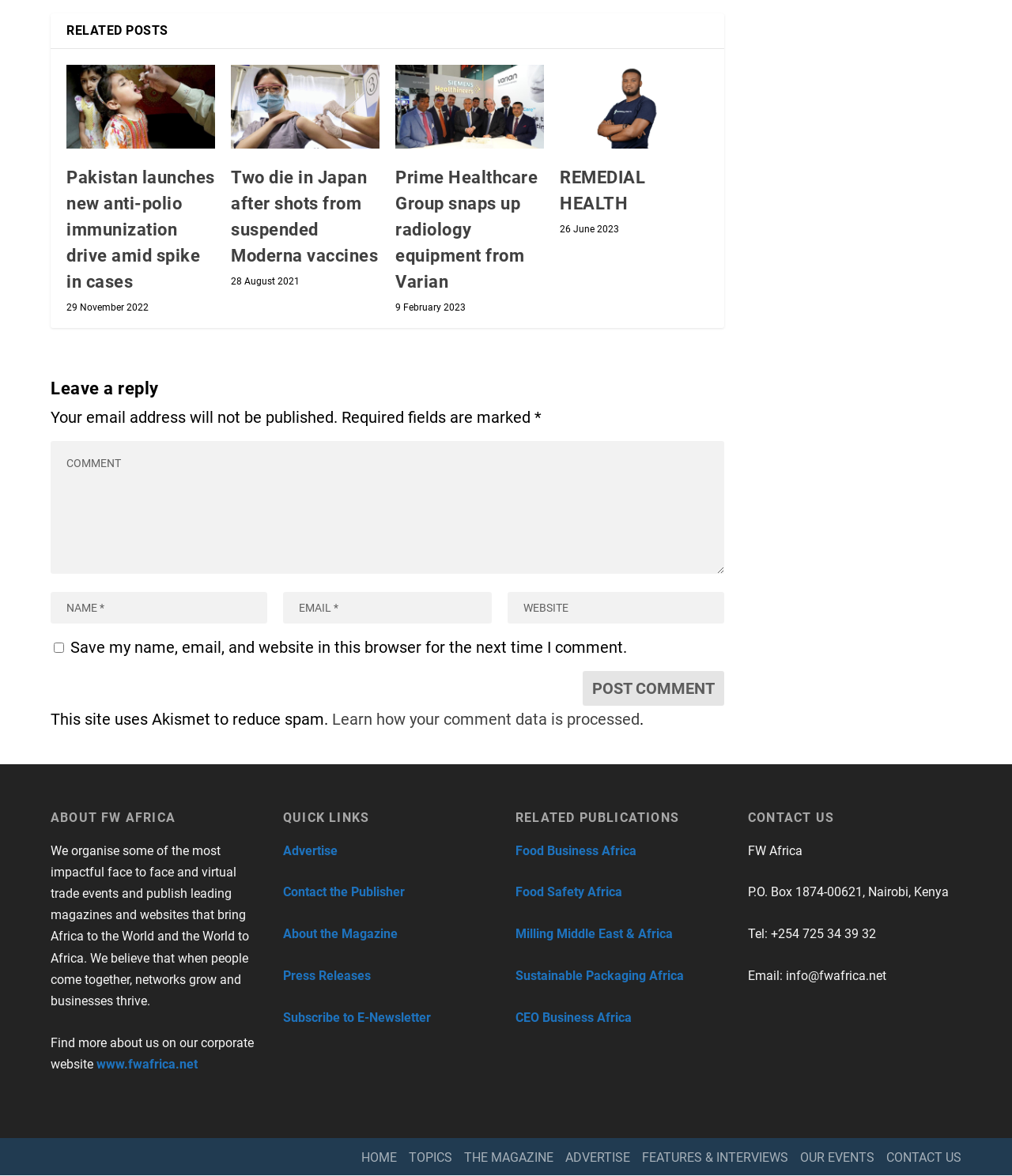Specify the bounding box coordinates of the area to click in order to follow the given instruction: "Click the 'Pakistan launches new anti-polio immunization drive amid spike in cases' link."

[0.066, 0.042, 0.212, 0.113]